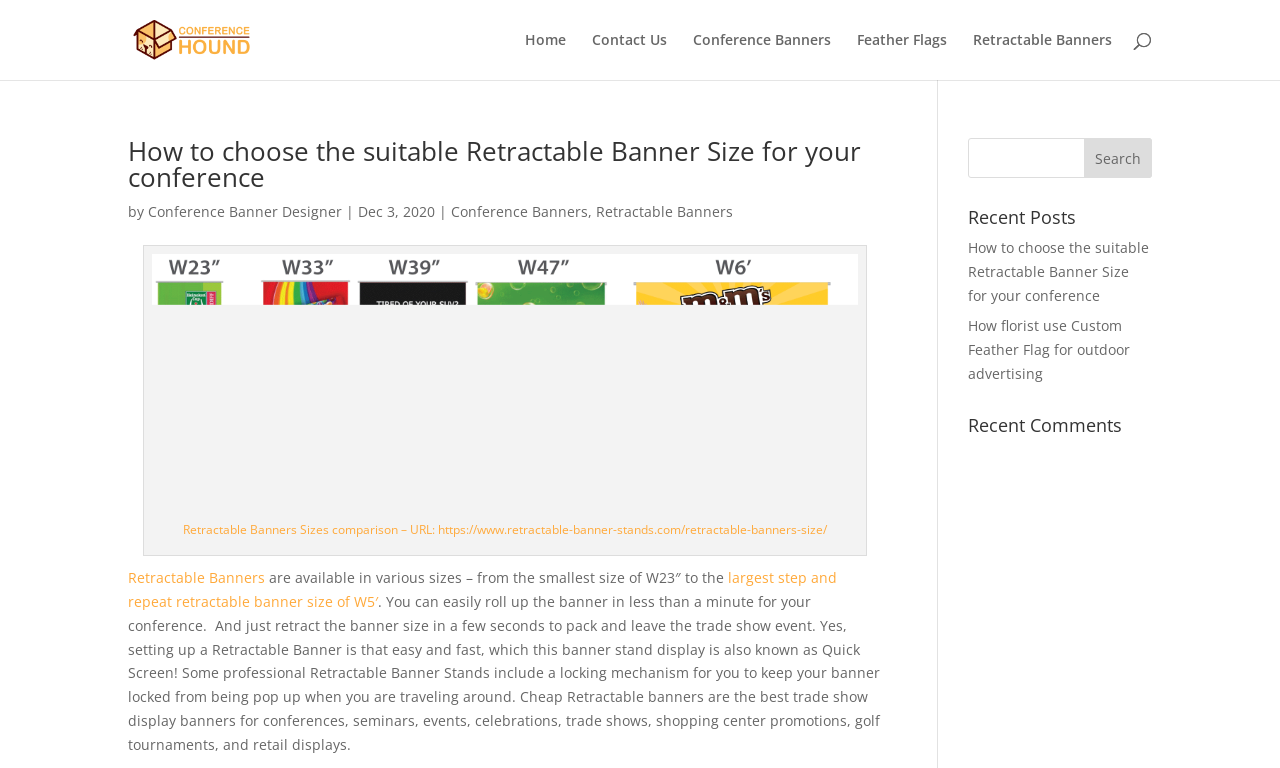Produce a meticulous description of the webpage.

The webpage is about retractable banners, conference banners, and feather flags. At the top, there is a logo with a link to the homepage, accompanied by a search bar. Below the logo, there is a navigation menu with links to "Home", "Contact Us", "Conference Banners", "Feather Flags", and "Retractable Banners".

The main content of the page is an article about choosing the suitable retractable banner size for conferences. The article has a heading and is divided into several sections. The first section has a link to the article title and a brief description of the author, "Conference Banner Designer", with the date "Dec 3, 2020". The article then discusses the importance of choosing the right size of retractable banners for conferences.

There are several links and images throughout the article, including a comparison of retractable banner sizes and a link to a website with more information. The article also mentions the ease of setting up and packing retractable banners, making them a great option for trade shows and events.

On the right side of the page, there is a section with recent posts, including links to articles about choosing retractable banner sizes and using custom feather flags for outdoor advertising. Below that, there is a section with recent comments.

Overall, the webpage is focused on providing information and resources about retractable banners, conference banners, and feather flags, with a emphasis on their use in conferences and trade shows.